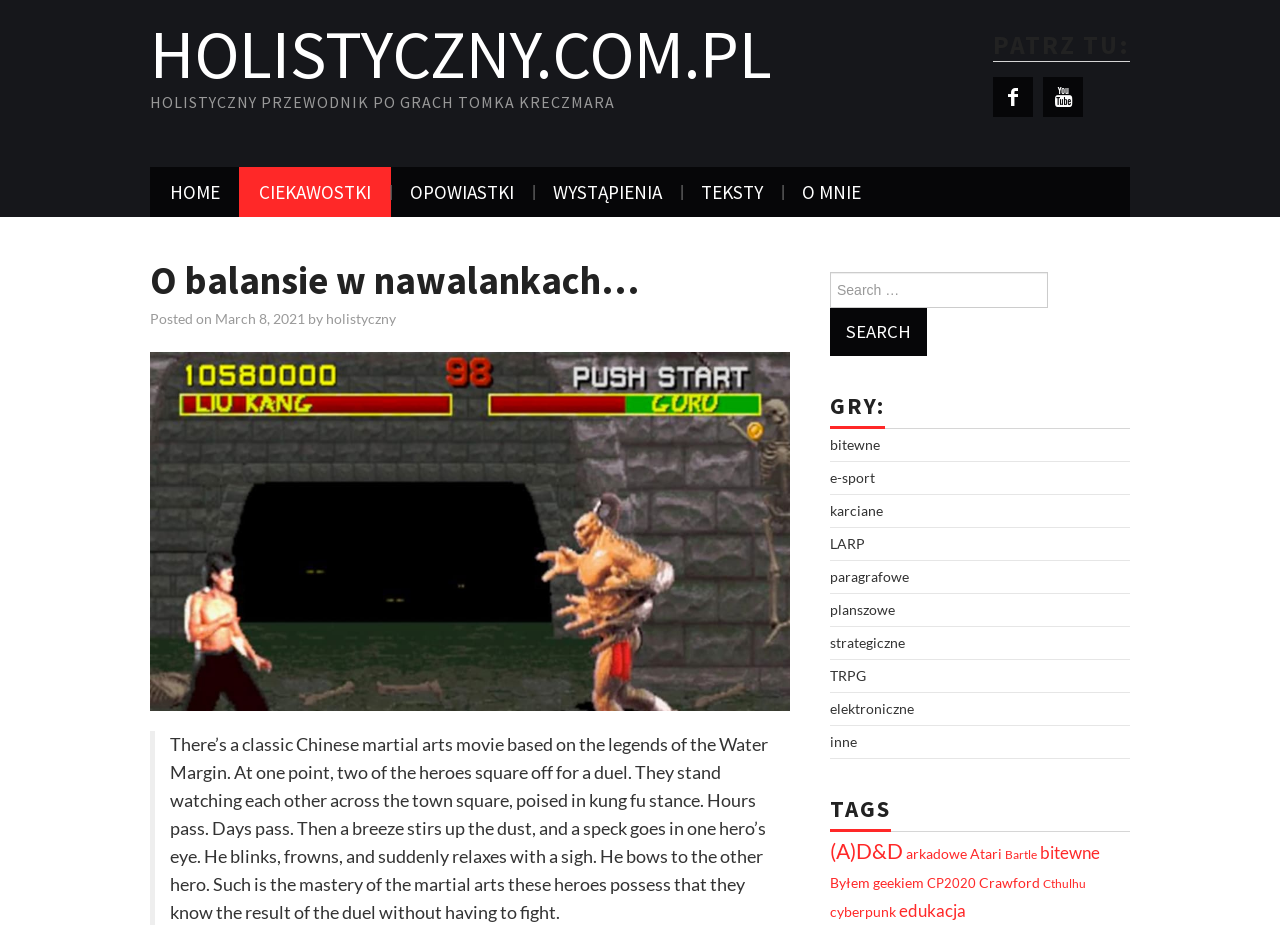From the details in the image, provide a thorough response to the question: What is the topic of the article?

The topic of the article can be inferred from the text content, which describes a scene from a classic Chinese martial arts movie. The text mentions kung fu stance, heroes, and a duel, indicating that the topic is related to martial arts.